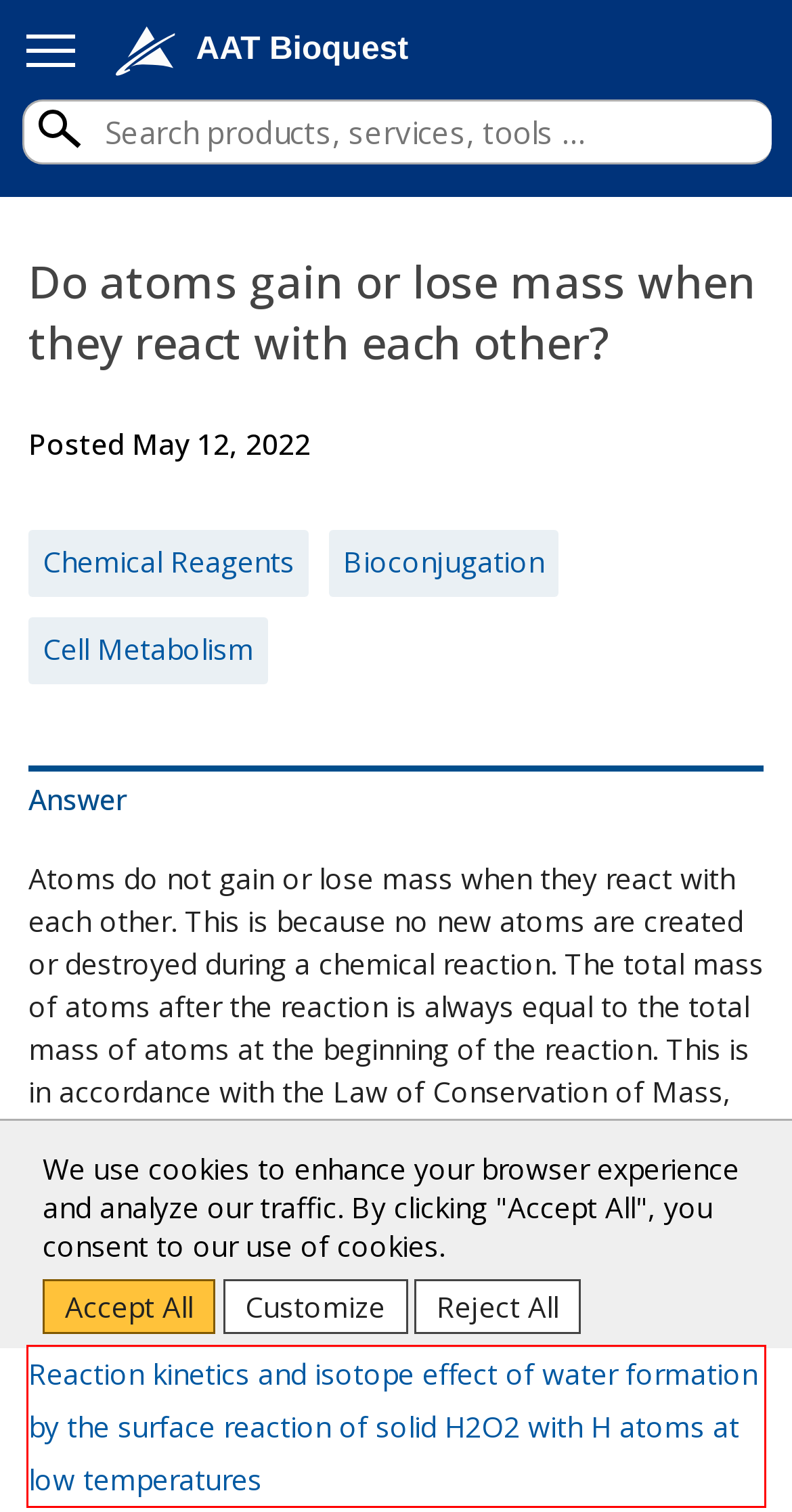Identify the red bounding box in the webpage screenshot and perform OCR to generate the text content enclosed.

Reaction kinetics and isotope effect of water formation by the surface reaction of solid H2O2 with H atoms at low temperatures